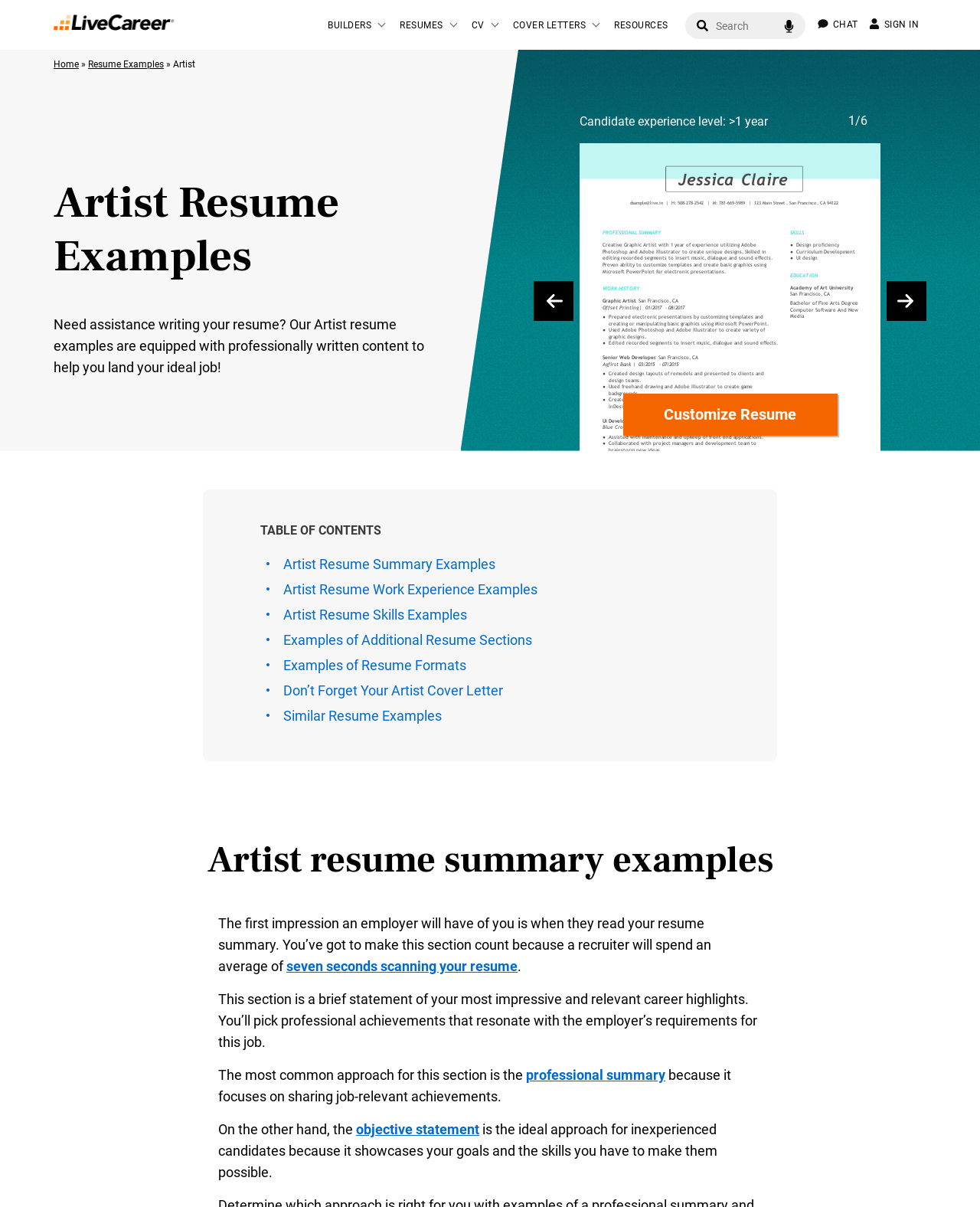Locate the bounding box of the UI element with the following description: "Examples of Resume Formats".

[0.289, 0.544, 0.476, 0.557]